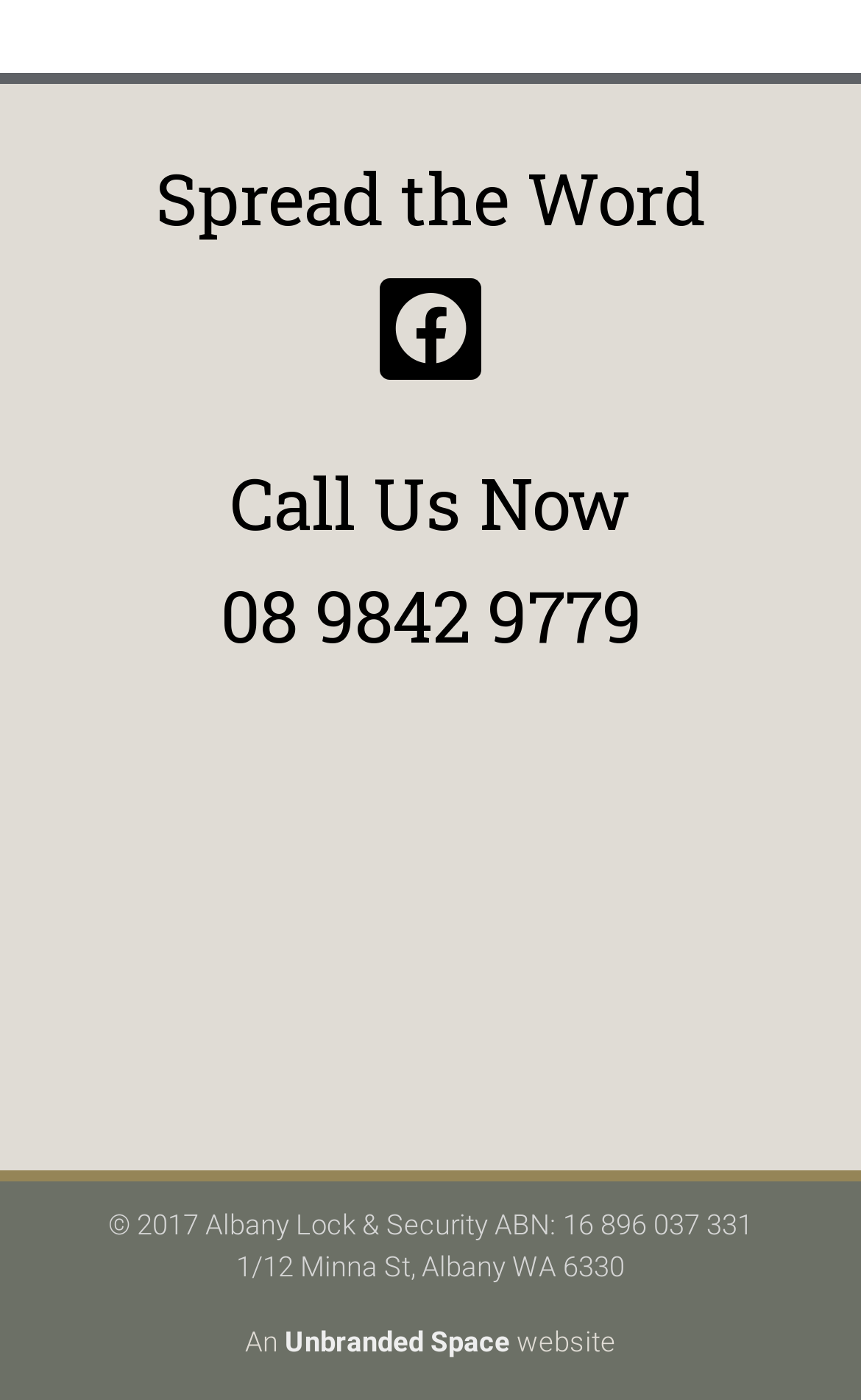Please answer the following question as detailed as possible based on the image: 
What is the address of Albany Lock & Security?

The address of Albany Lock & Security is located in the StaticText element '1/12 Minna St, Albany WA 6330' which is placed vertically below the logo of Albany Lock & Security Block.